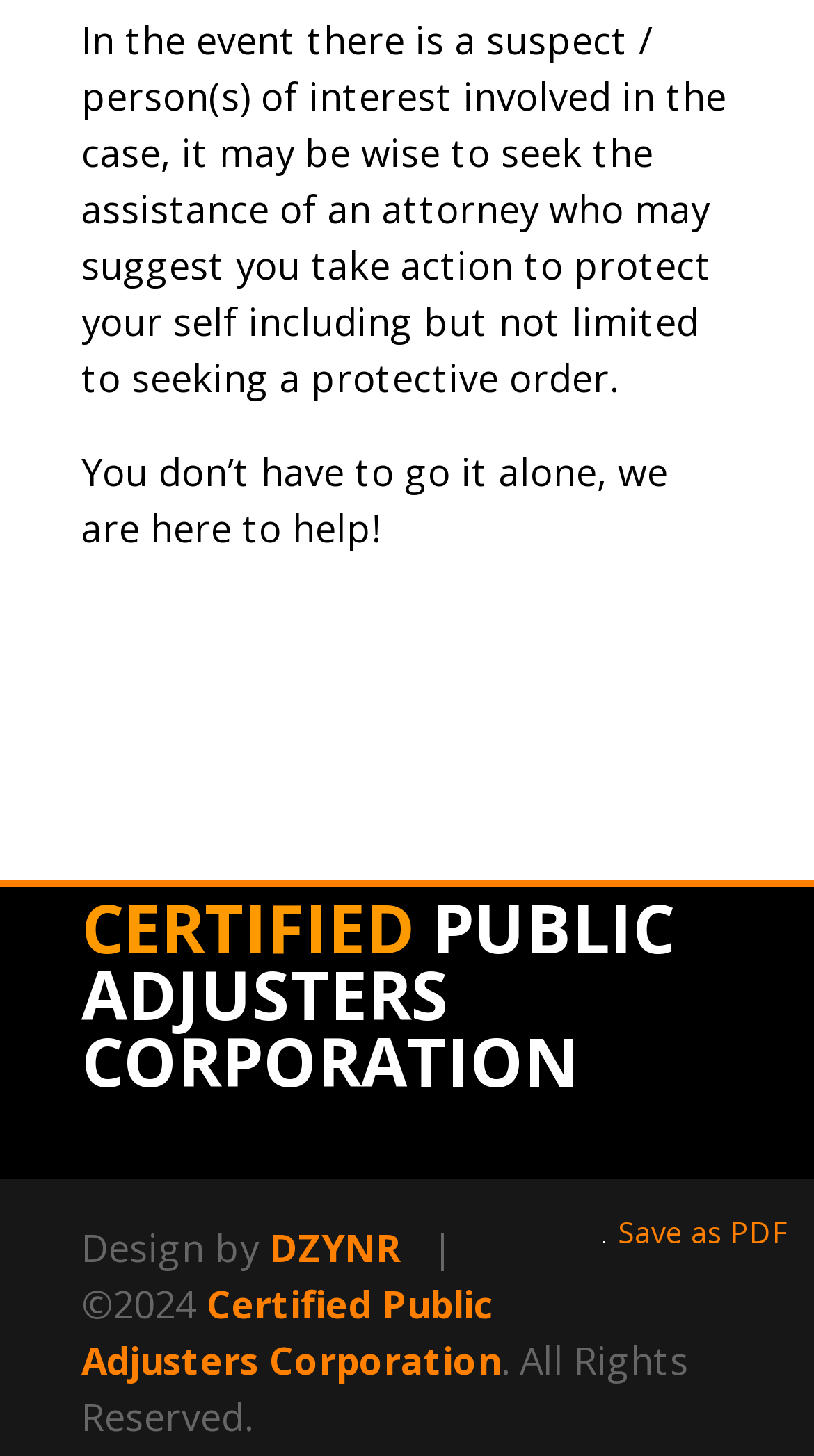Please look at the image and answer the question with a detailed explanation: What is the name of the corporation?

The heading on the webpage indicates that the corporation's name is Certified Public Adjusters Corporation.